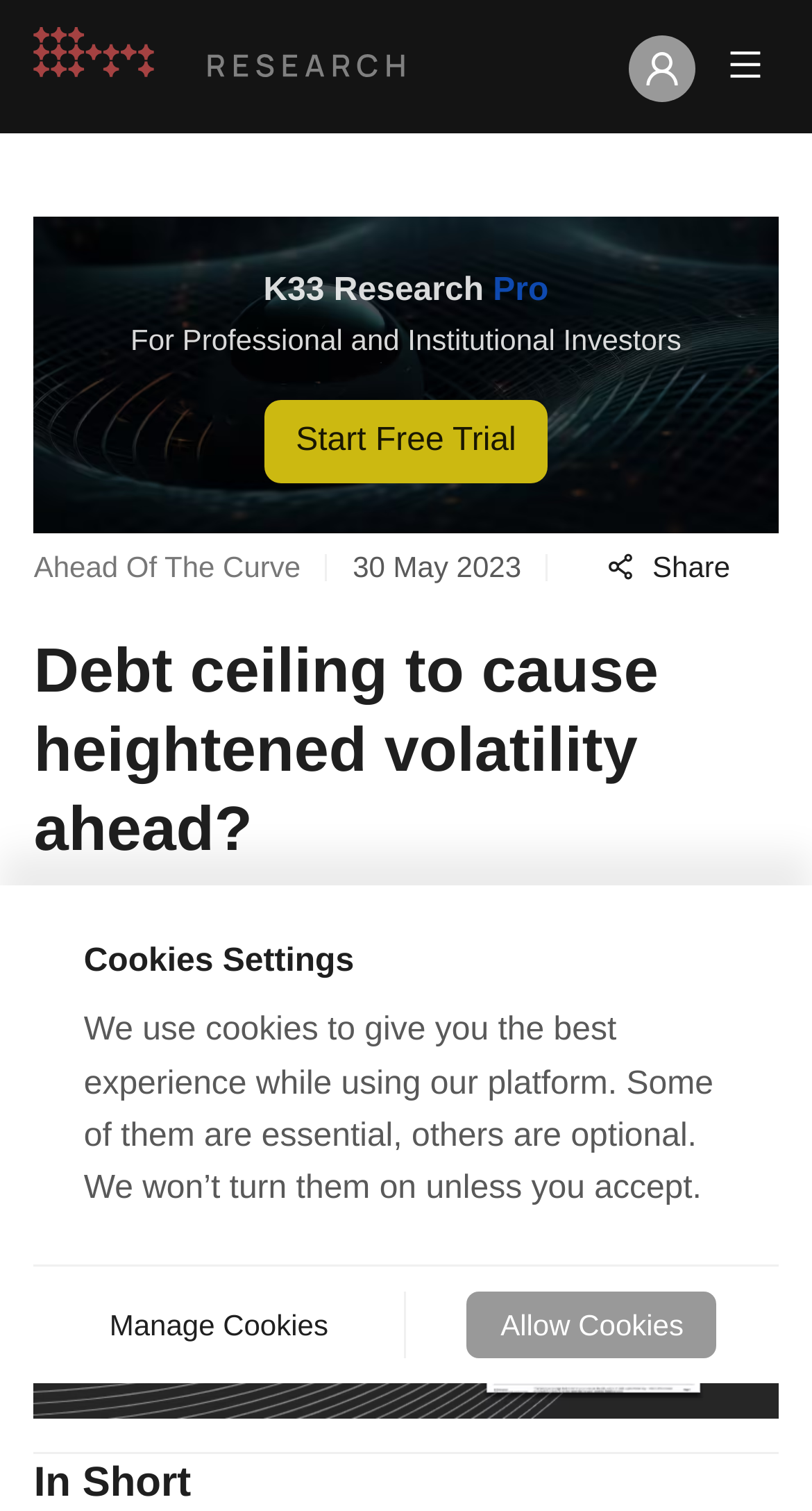Please identify the bounding box coordinates of the clickable area that will fulfill the following instruction: "Share the article". The coordinates should be in the format of four float numbers between 0 and 1, i.e., [left, top, right, bottom].

[0.706, 0.353, 0.94, 0.397]